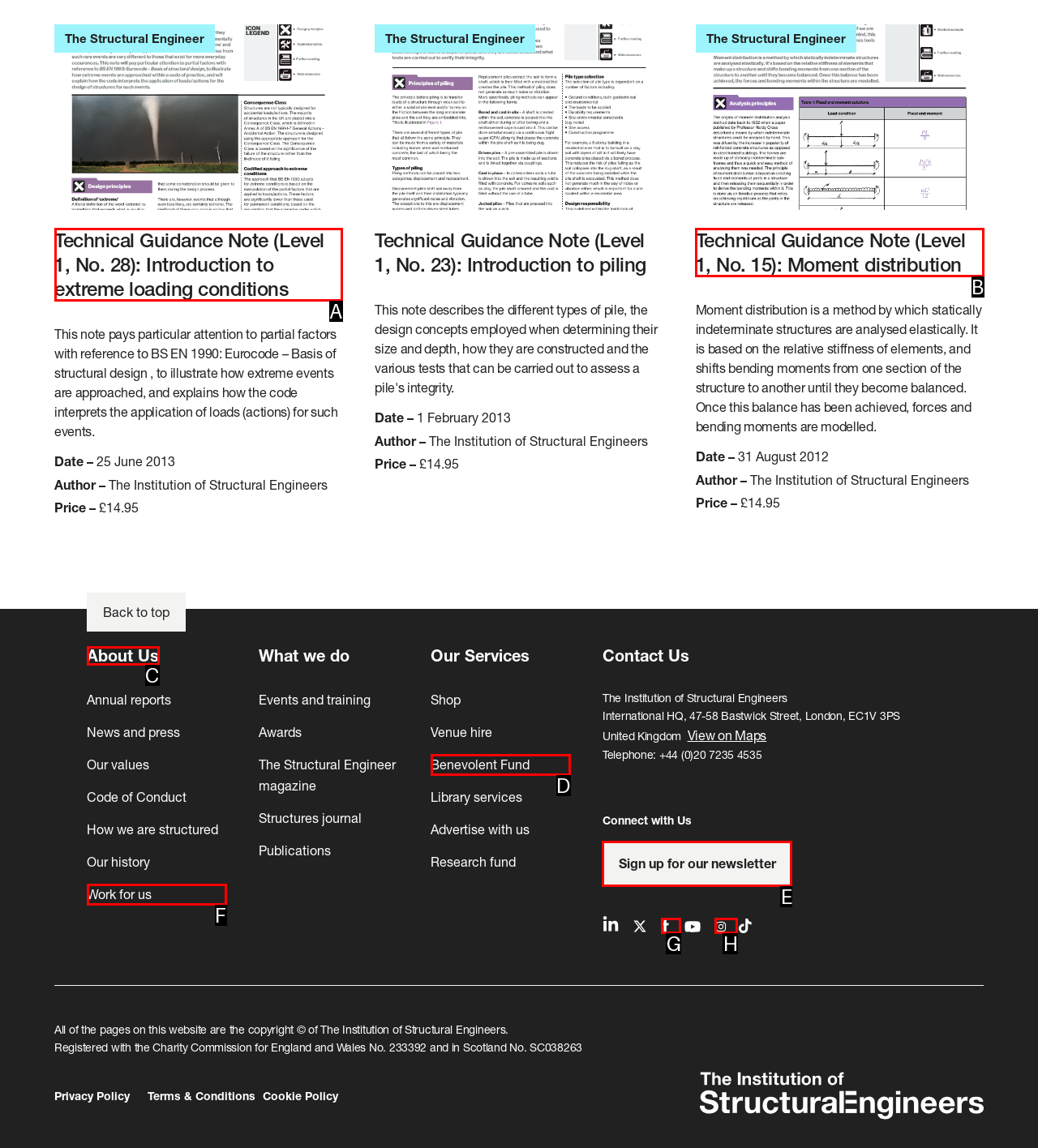Select the HTML element that needs to be clicked to perform the task: Sign up for the newsletter. Reply with the letter of the chosen option.

E